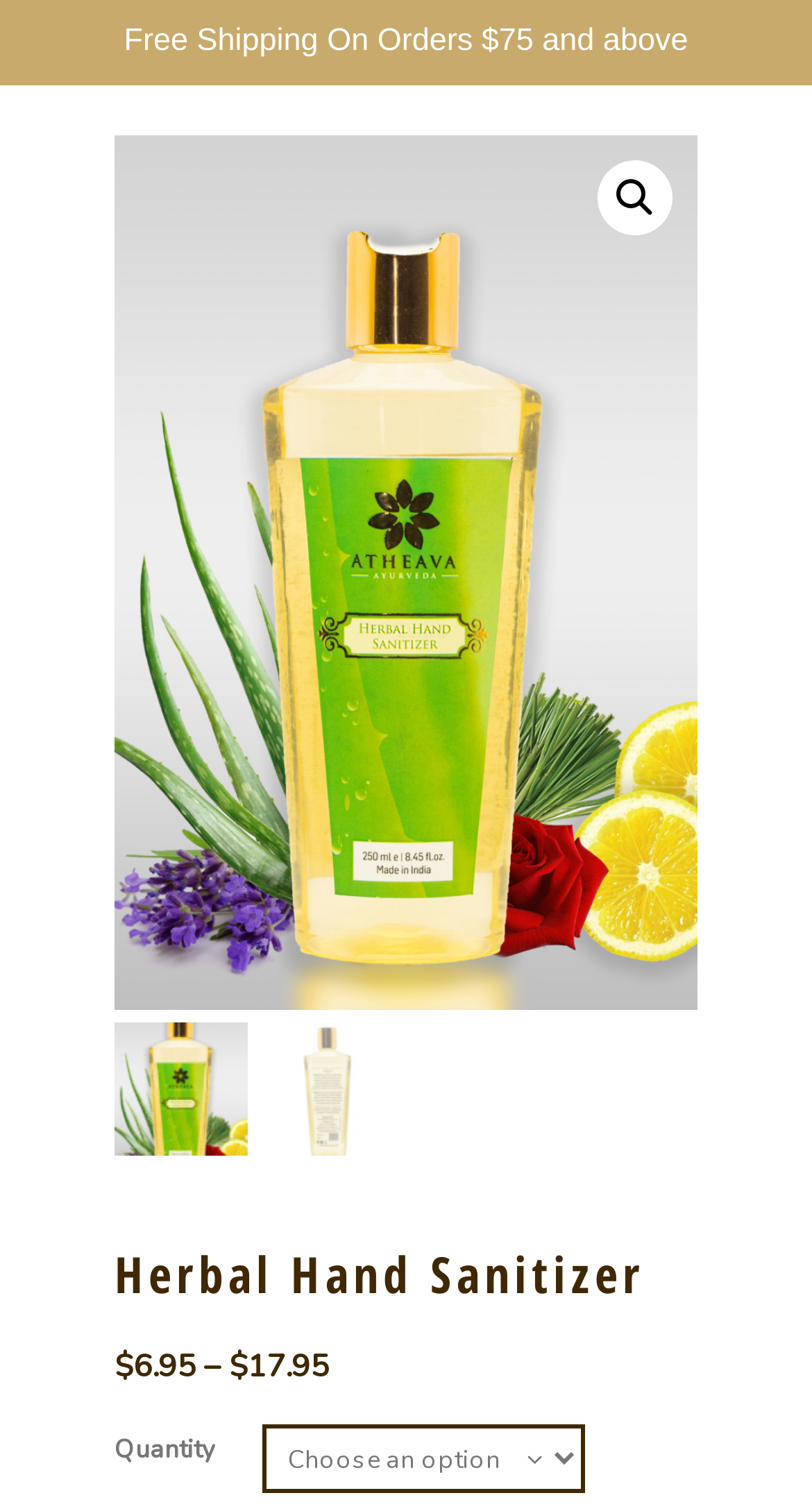Explain the webpage's layout and main content in detail.

The webpage is about Herbal Hand Sanitizer from Atheava Ayurveda. At the top, there is a notification about free shipping on orders above $75. Below this, there is a search icon and a link to a page with a product image. The product image takes up most of the width of the page. 

On the left side, there are three small images, possibly showcasing different aspects of the product. Below these images, the product name "Herbal Hand Sanitizer" is displayed as a heading. 

The product pricing information is displayed below the product name, with the original price of $6.95 and a discounted price of $17.95. 

A table is located at the bottom of the page, with two columns for selecting the product quantity. The first column is labeled "Quantity" and the second column allows users to choose an option from a dropdown menu. 

At the bottom right corner of the page, there is a link with an icon, possibly leading to a user account or login page.